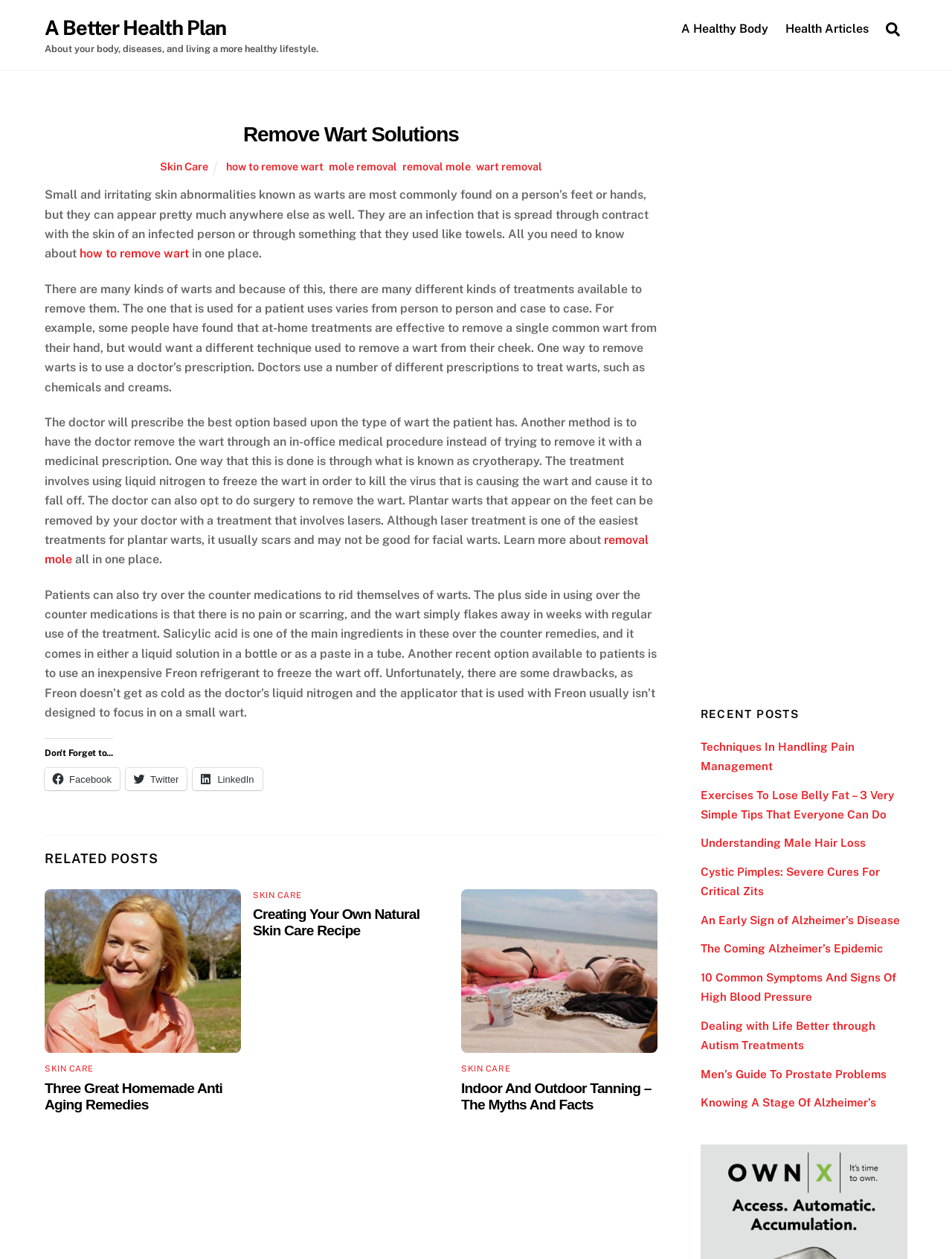Provide the bounding box coordinates in the format (top-left x, top-left y, bottom-right x, bottom-right y). All values are floating point numbers between 0 and 1. Determine the bounding box coordinate of the UI element described as: Understanding Male Hair Loss

[0.736, 0.665, 0.909, 0.675]